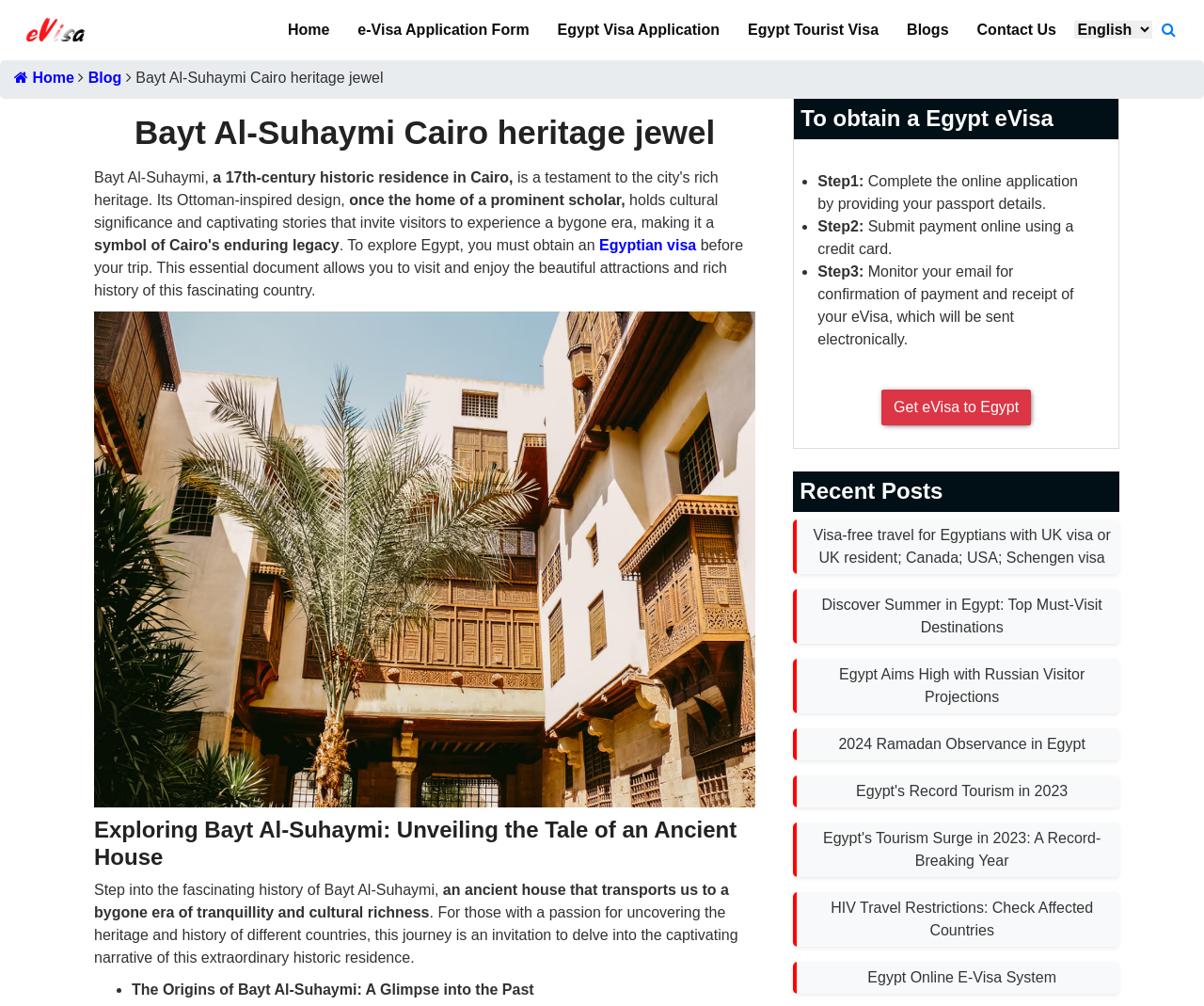Write a detailed summary of the webpage, including text, images, and layout.

The webpage is about Bayt Al-Suhaymi, a 17th-century historic residence in Cairo, Egypt. At the top left corner, there is a logo image and a navigation menu with links to "Home", "e-Visa Application Form", "Egypt Visa Application", "Egypt Tourist Visa", "Blogs", and "Contact Us". Below the navigation menu, there is a combobox for selecting a language.

The main content of the webpage is divided into several sections. The first section has a heading "Bayt Al-Suhaymi Cairo heritage jewel" and a brief introduction to Bayt Al-Suhaymi, describing it as a historic residence that holds cultural significance and captivating stories. Below the introduction, there is an image of Bayt Al-Suhaymi.

The second section has a heading "Exploring Bayt Al-Suhaymi: Unveiling the Tale of an Ancient House" and provides more information about the history and cultural significance of Bayt Al-Suhaymi. This section is followed by a list of bullet points, each describing a different aspect of Bayt Al-Suhaymi.

The third section is about obtaining an Egyptian visa, with a heading "To obtain a Egypt eVisa" and a step-by-step guide on how to apply for an eVisa online. Below this section, there is a call-to-action button "Get eVisa to Egypt".

The fourth section has a heading "Recent Posts" and lists several recent blog posts related to travel and tourism in Egypt. These posts include articles about visa-free travel, summer destinations in Egypt, and tourism projections.

Overall, the webpage provides information about Bayt Al-Suhaymi, a historic residence in Cairo, and also serves as a resource for travelers planning to visit Egypt, with information on how to obtain an eVisa and recent news and updates on travel and tourism in the country.